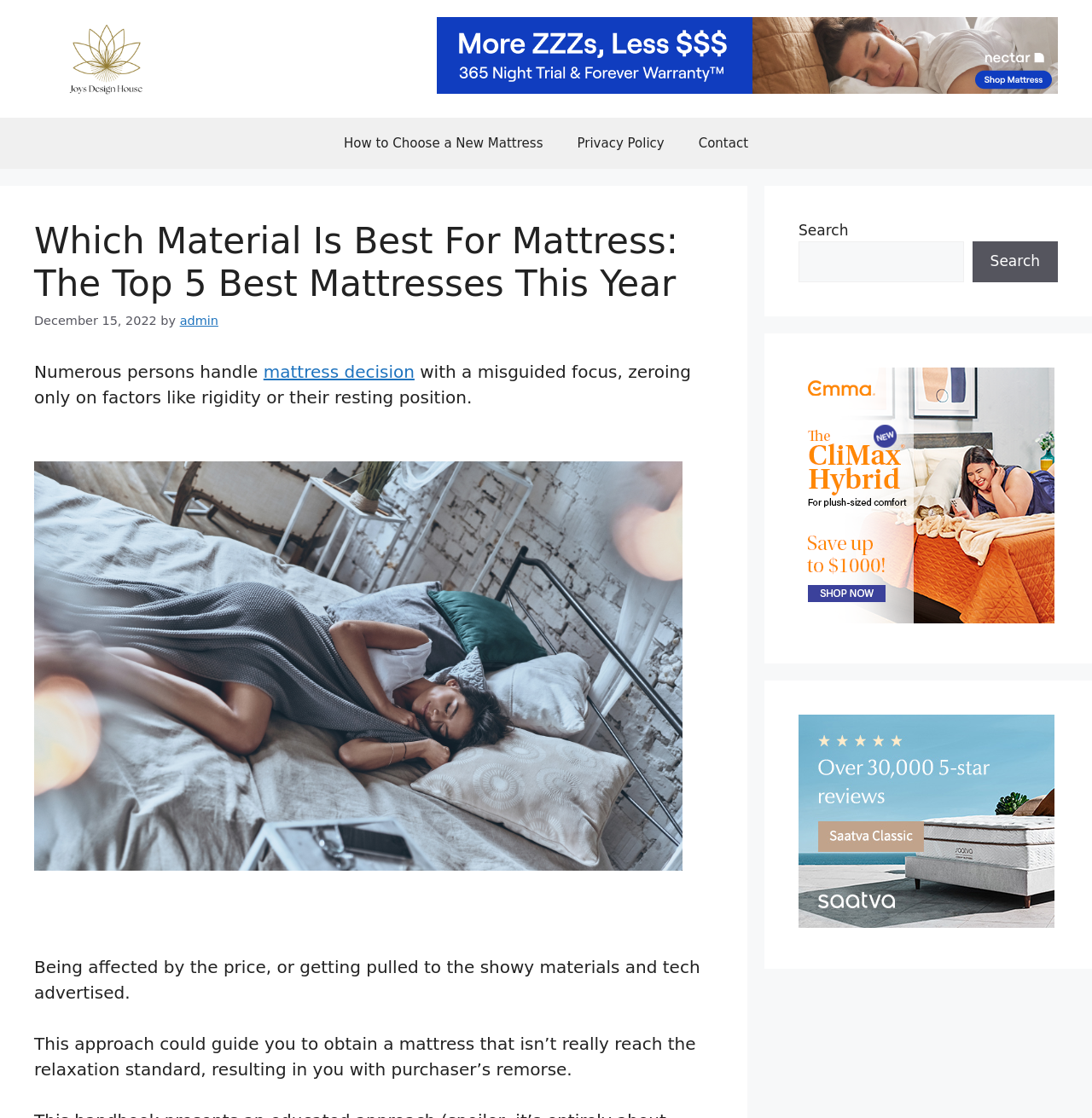Please find the bounding box coordinates of the element's region to be clicked to carry out this instruction: "View the Emma US Savings link".

[0.731, 0.545, 0.966, 0.56]